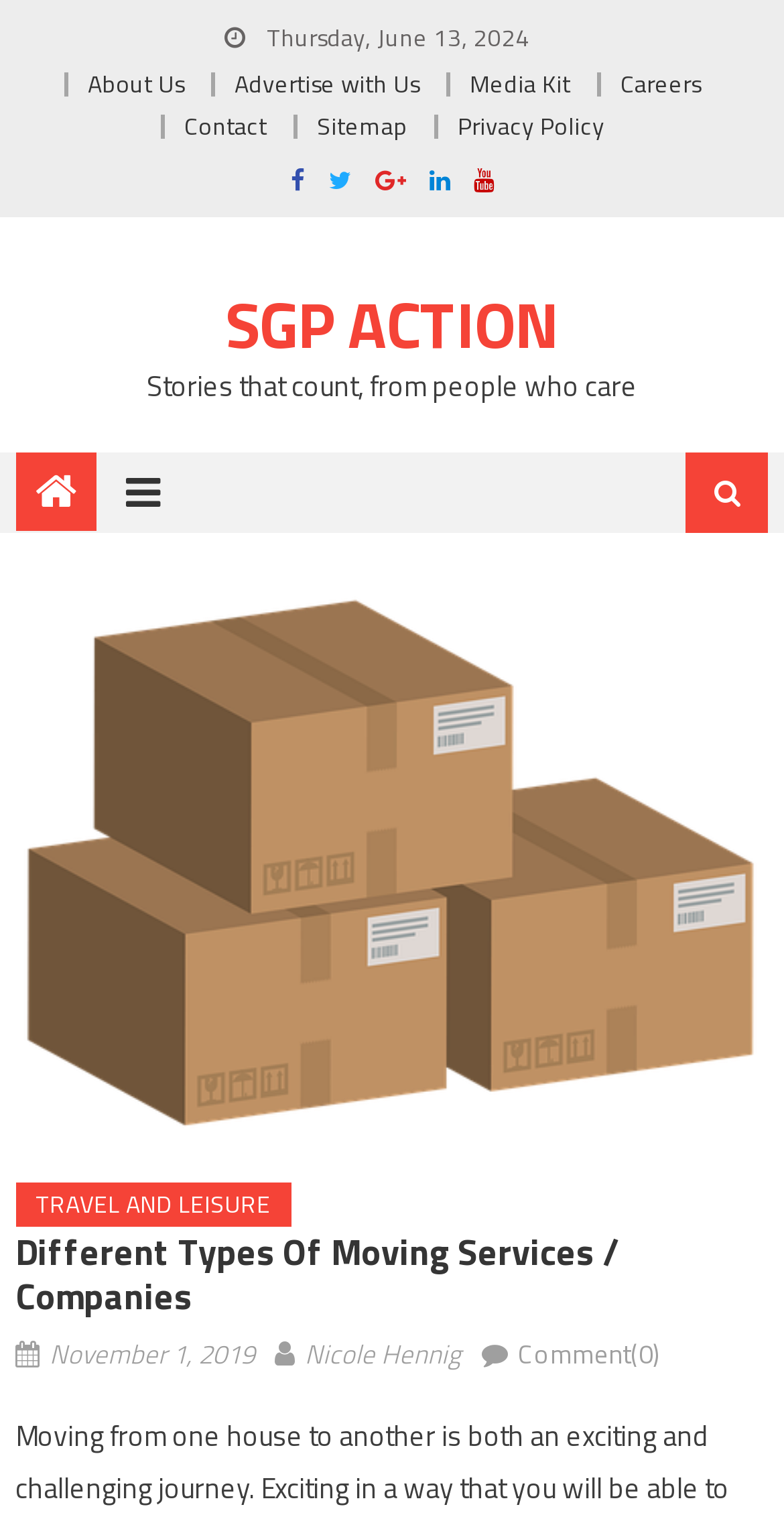Please provide the bounding box coordinates for the element that needs to be clicked to perform the following instruction: "View Sitemap". The coordinates should be given as four float numbers between 0 and 1, i.e., [left, top, right, bottom].

[0.404, 0.071, 0.519, 0.096]